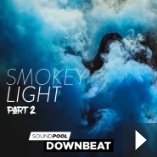Convey a rich and detailed description of the image.

The image showcases the promotional cover for "Smokey Light - Part 2," part of the Soundpool collection by MAGIX. This visually captivating design features a blend of deep blue and smoky textures, evoking a sense of creativity perfect for music enthusiasts. Displayed prominently are the words "SMOKEY LIGHT" along with "PART 2," emphasizing its continuation in a series. Below the title, the label "SOUNDBOOLS DOWNBEAT" highlights the musical theme, inviting users to explore a range of audio resources. Accompanying the image is a play button, encouraging interaction and engagement with the music content available. Priced at $9.99, this product offers a unique opportunity for musicians looking to enhance their sound with distinct audio elements.